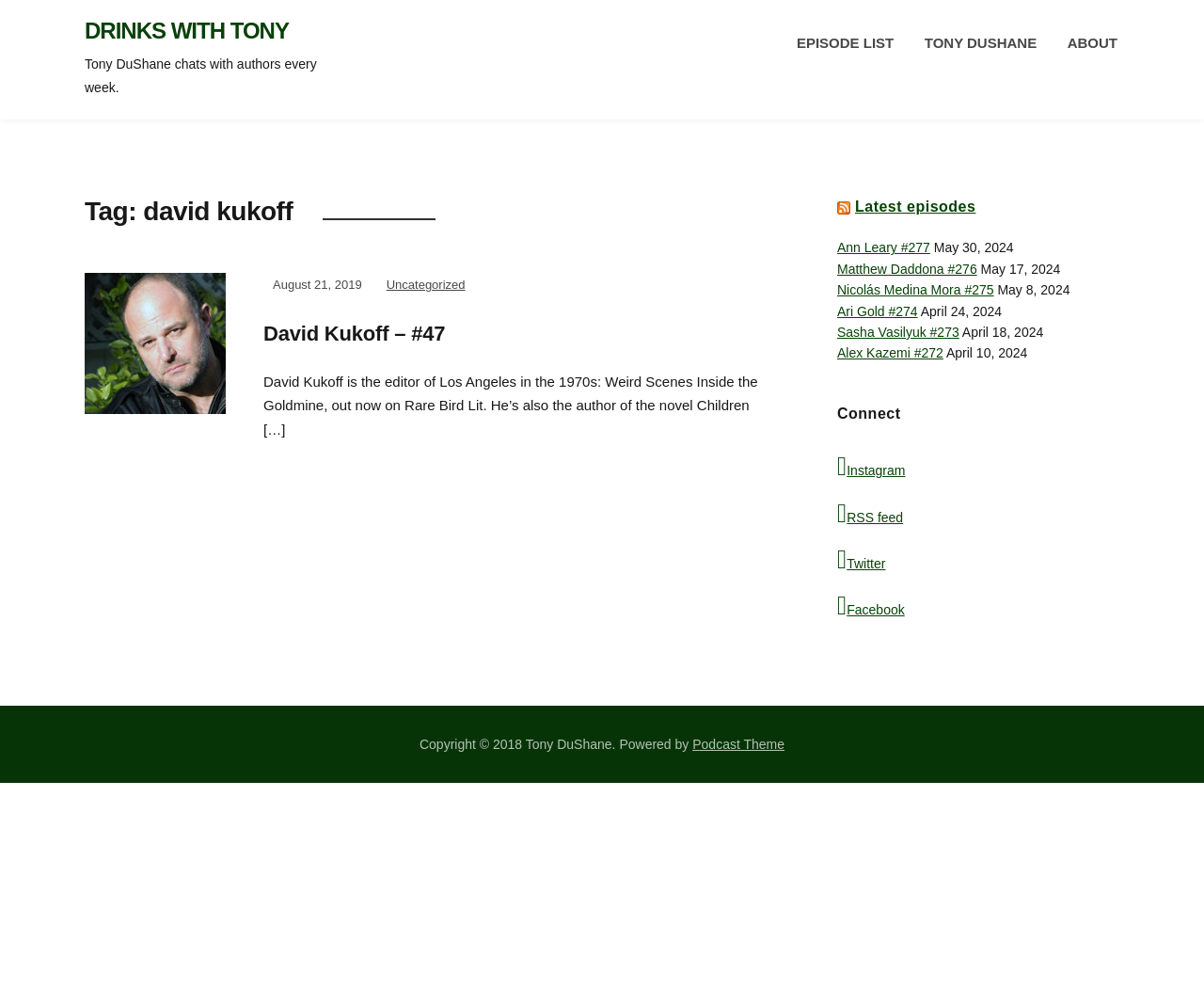Can you find and provide the title of the webpage?

Tag: david kukoff